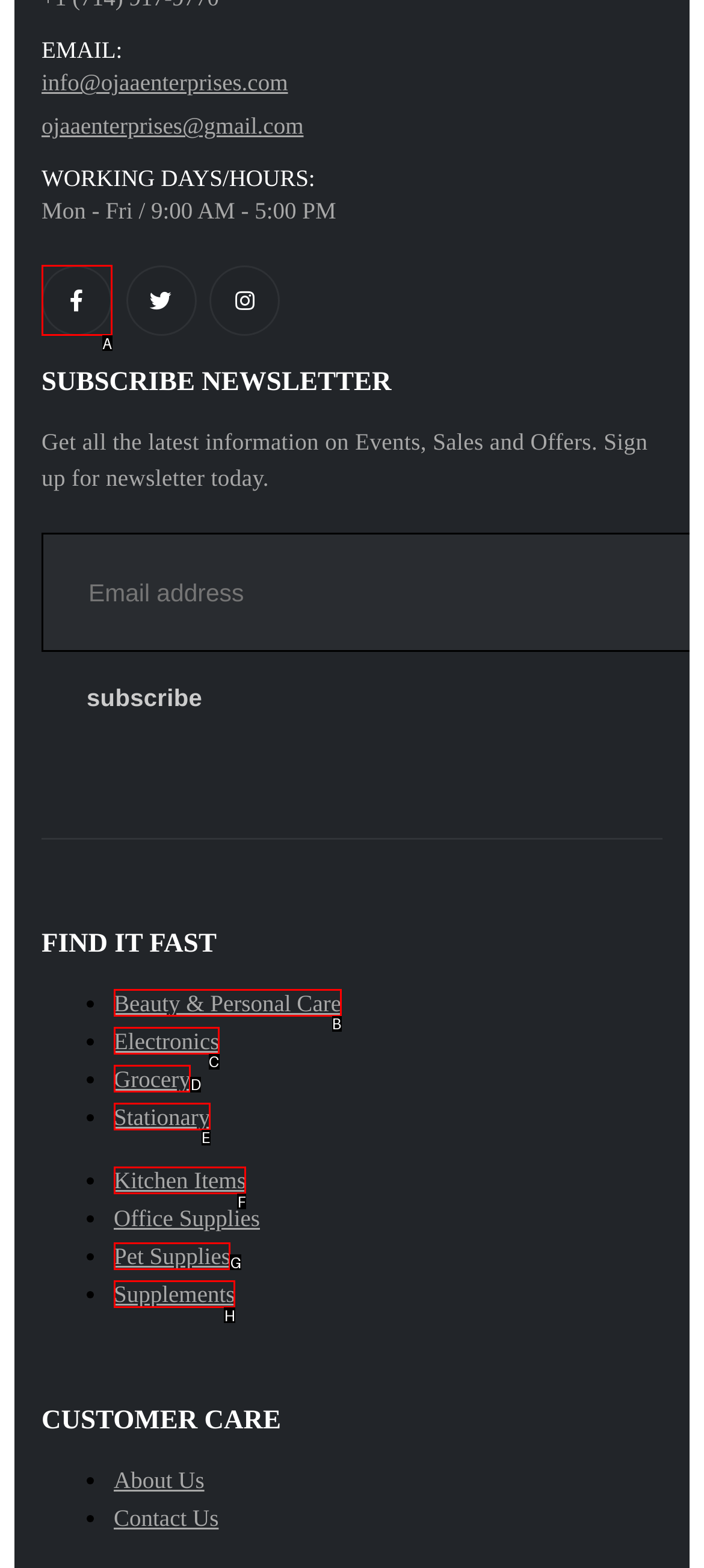From the given choices, determine which HTML element aligns with the description: title="Facebook" Respond with the letter of the appropriate option.

A